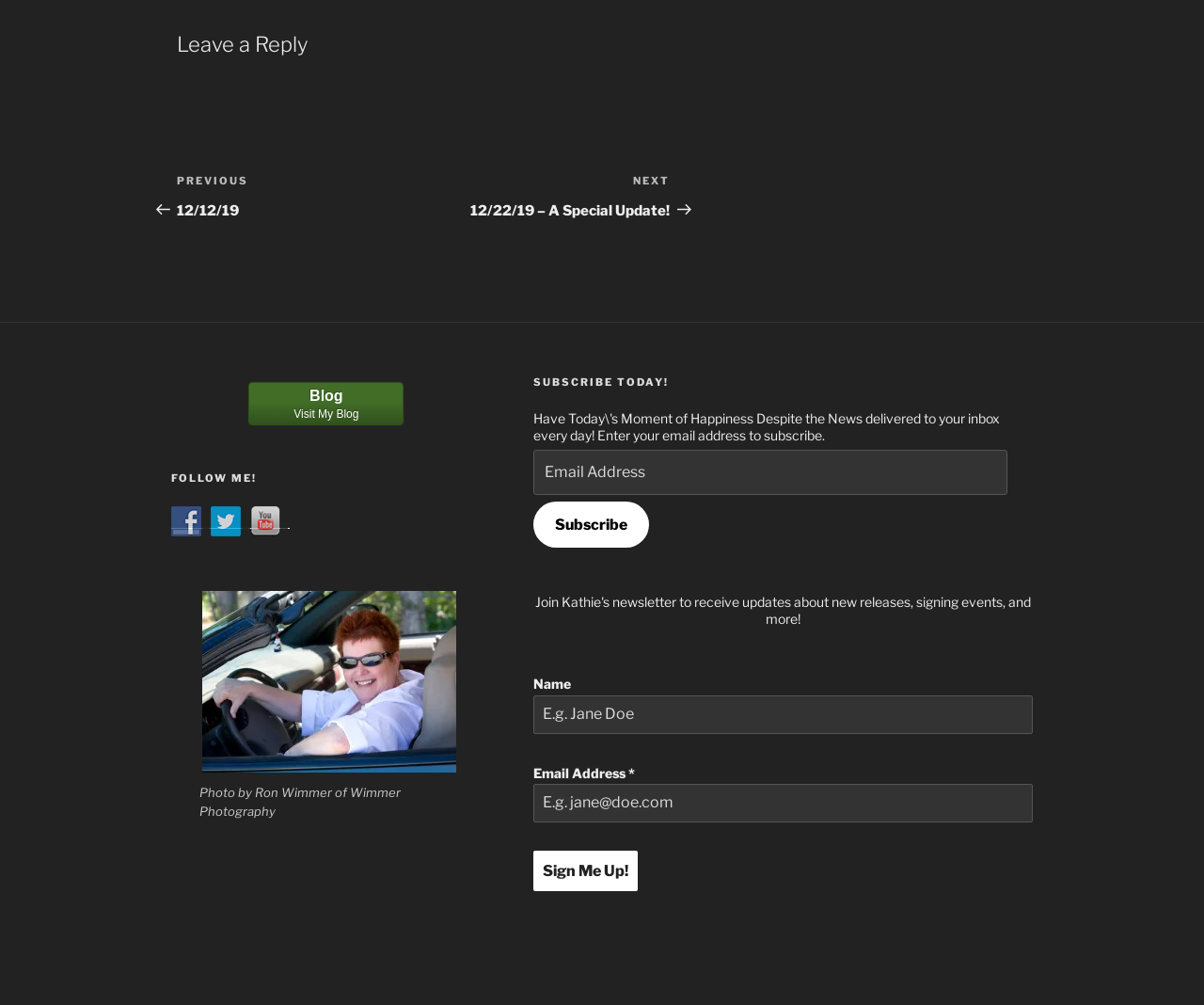Pinpoint the bounding box coordinates of the area that must be clicked to complete this instruction: "Join me on Facebook".

[0.142, 0.511, 0.175, 0.526]